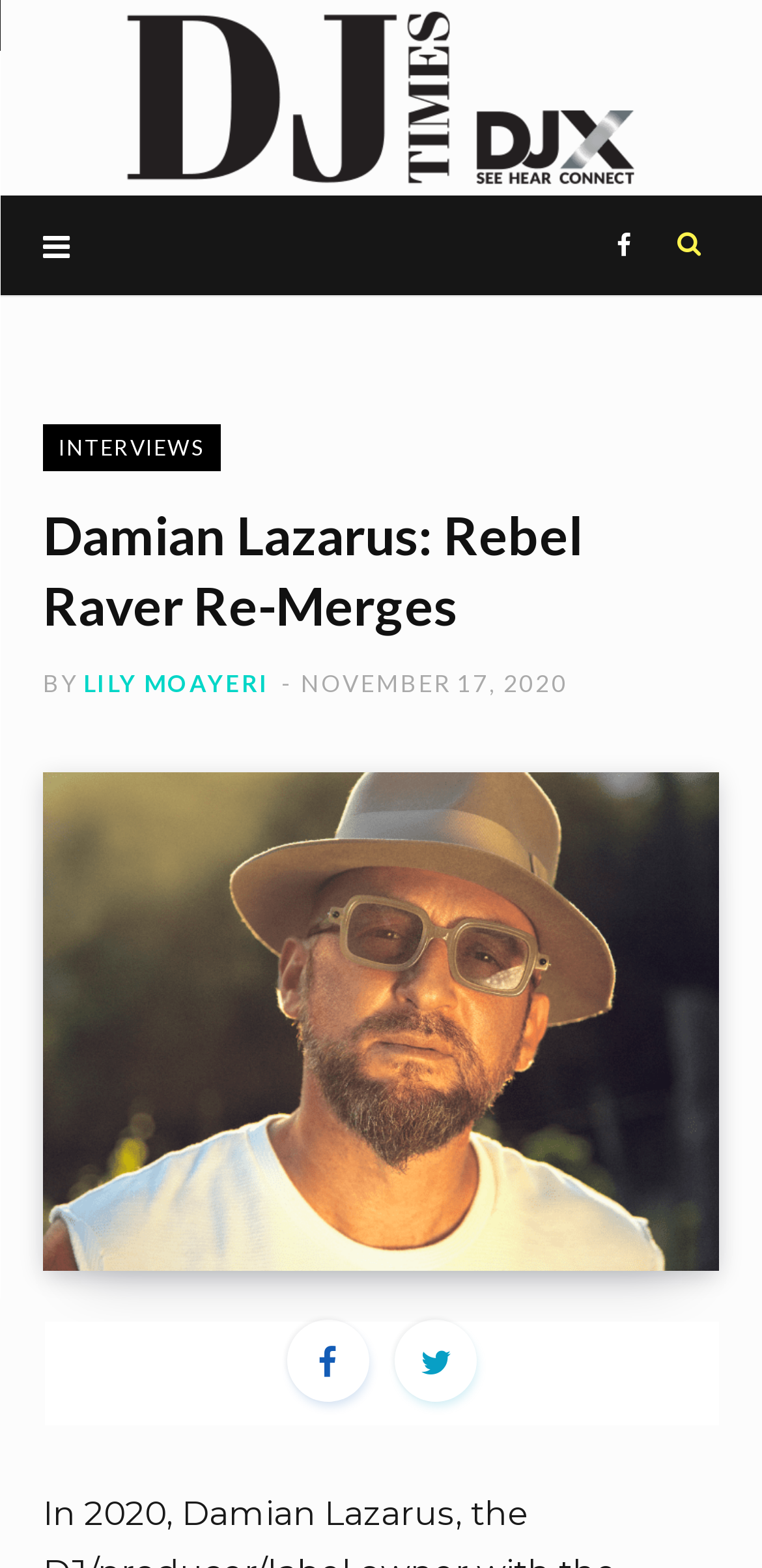Answer the question with a single word or phrase: 
What is the name of the DJ in the article?

Damian Lazarus